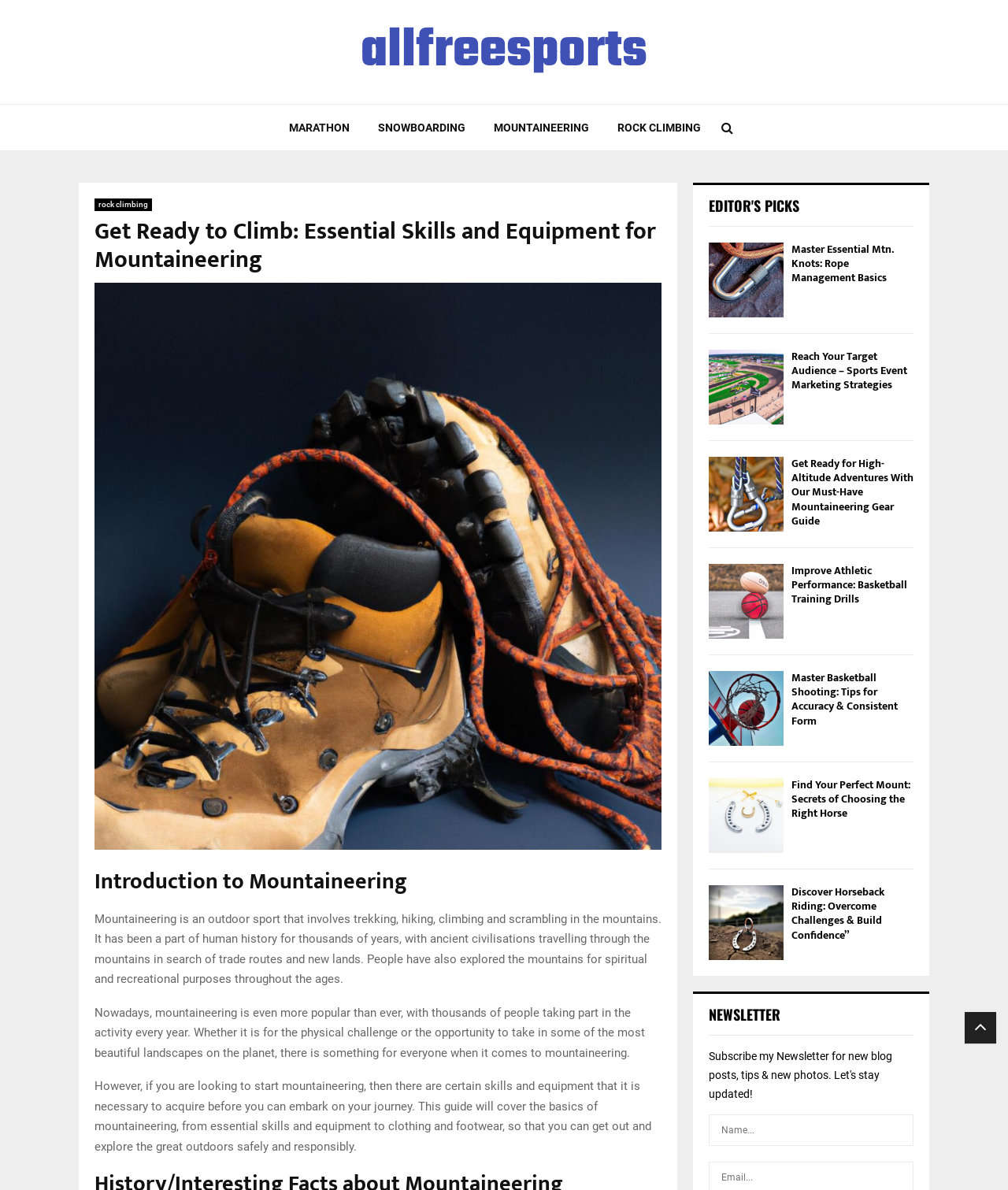Respond to the question below with a concise word or phrase:
What is the section 'EDITOR'S PICKS' about?

Recommended articles